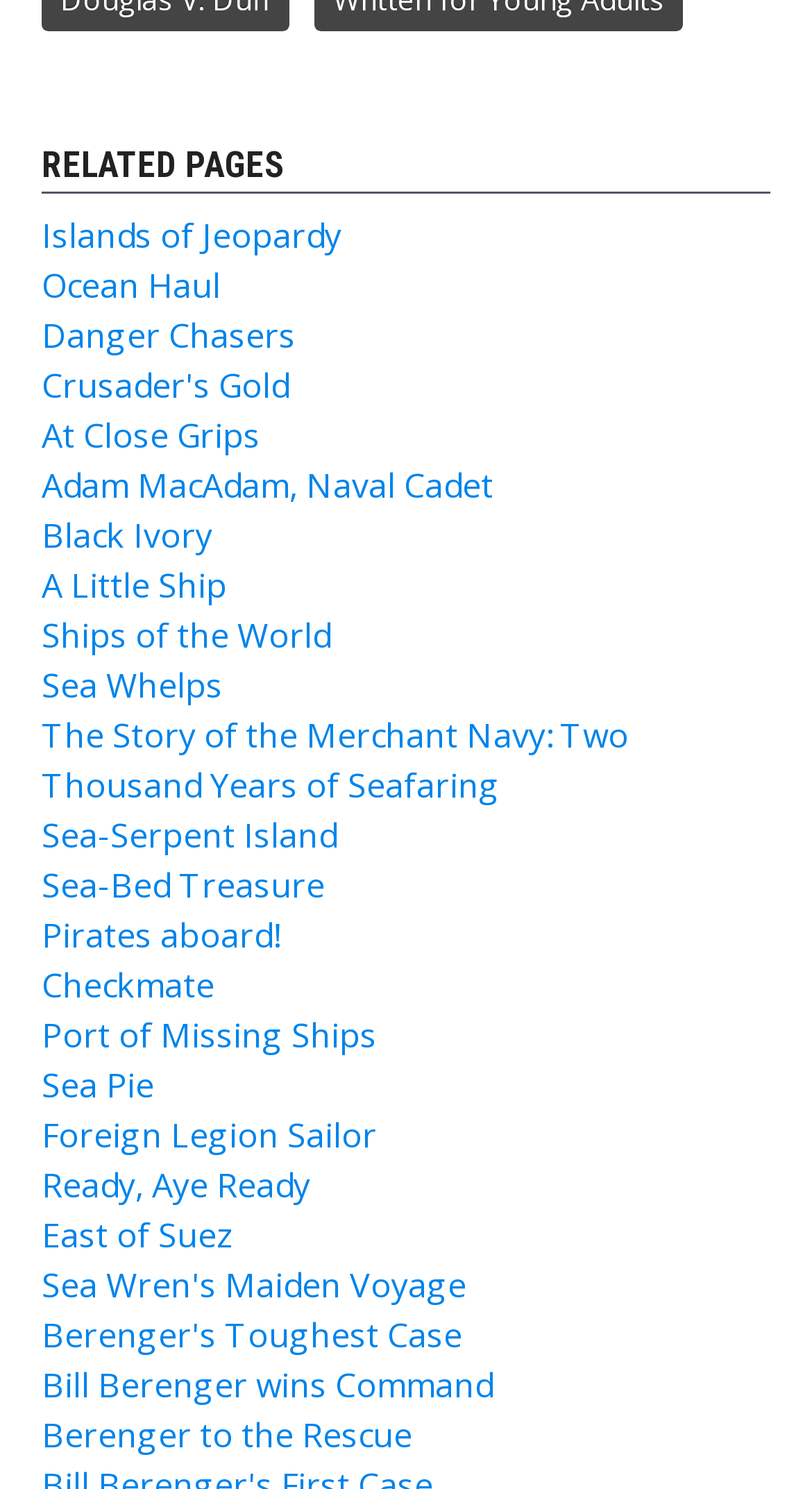Please identify the bounding box coordinates of the clickable element to fulfill the following instruction: "Go to previous article". The coordinates should be four float numbers between 0 and 1, i.e., [left, top, right, bottom].

[0.267, 0.049, 0.497, 0.078]